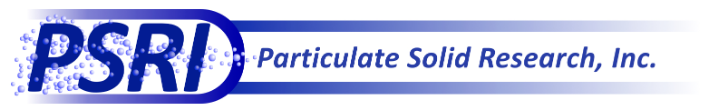Please answer the following question using a single word or phrase: 
What is the dominant color scheme of the logo?

Blue